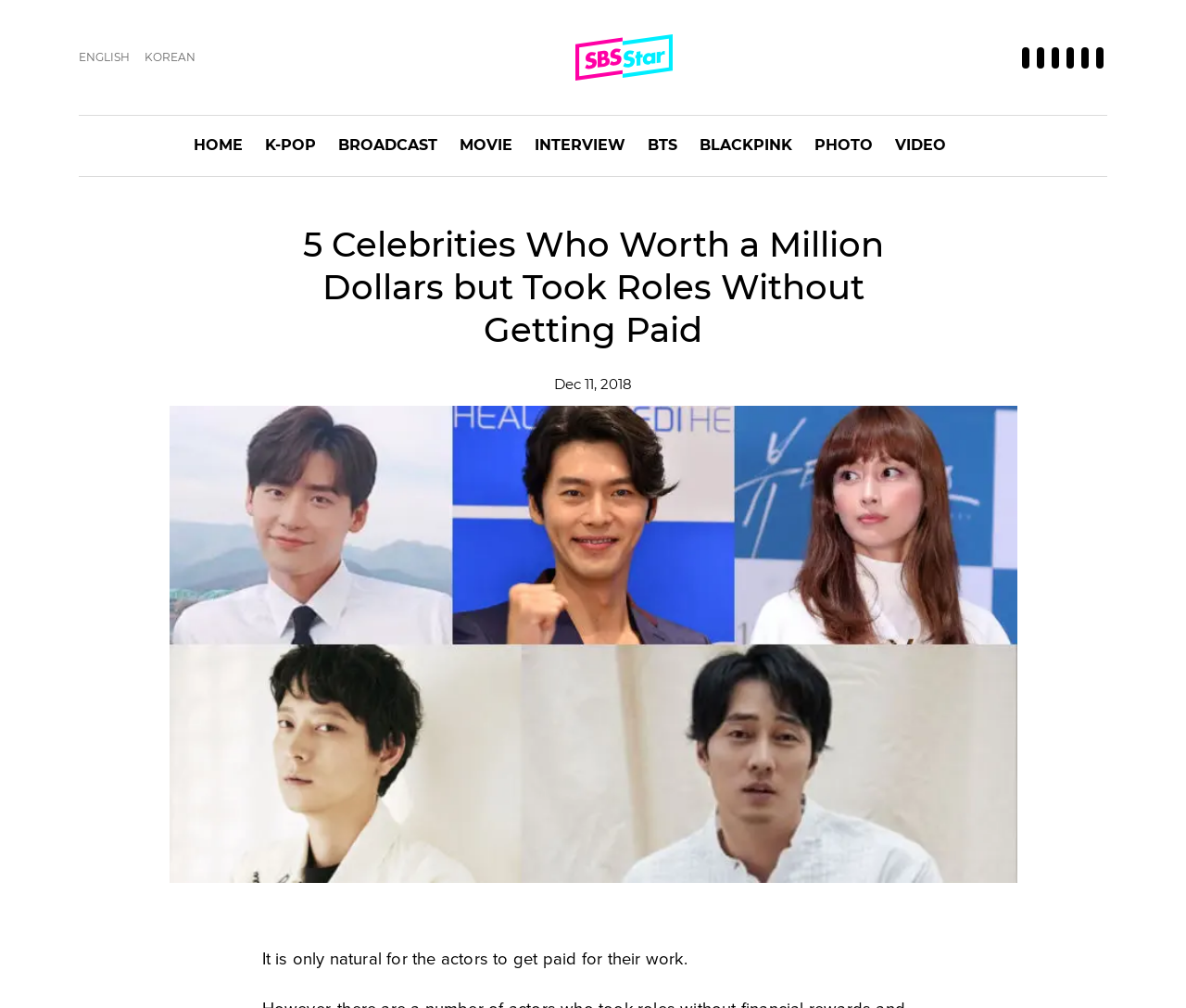What is the name of the celebrity news website?
Refer to the screenshot and answer in one word or phrase.

SBS Star